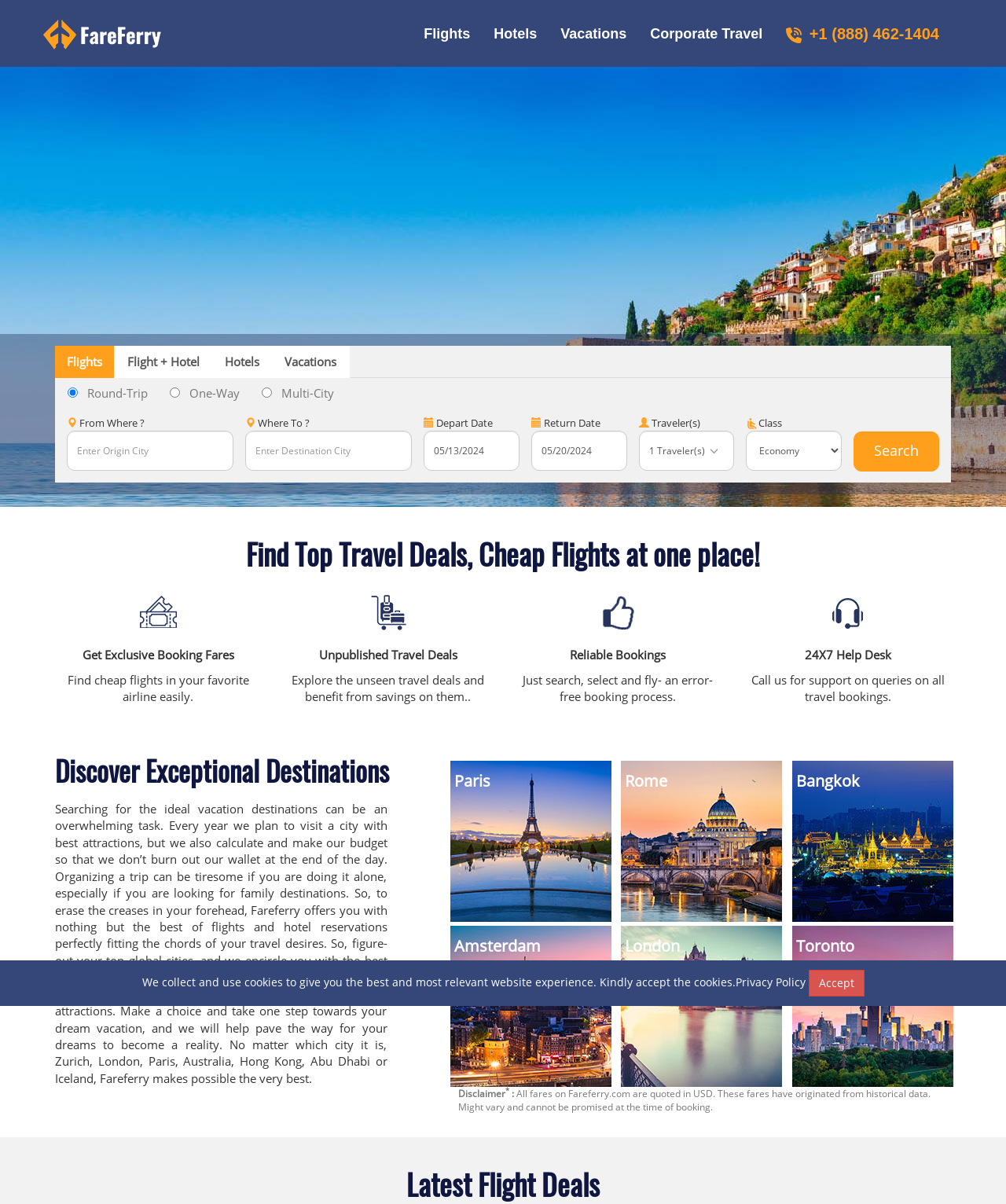Locate the bounding box coordinates of the area that needs to be clicked to fulfill the following instruction: "Click on Paris destination". The coordinates should be in the format of four float numbers between 0 and 1, namely [left, top, right, bottom].

[0.447, 0.691, 0.607, 0.704]